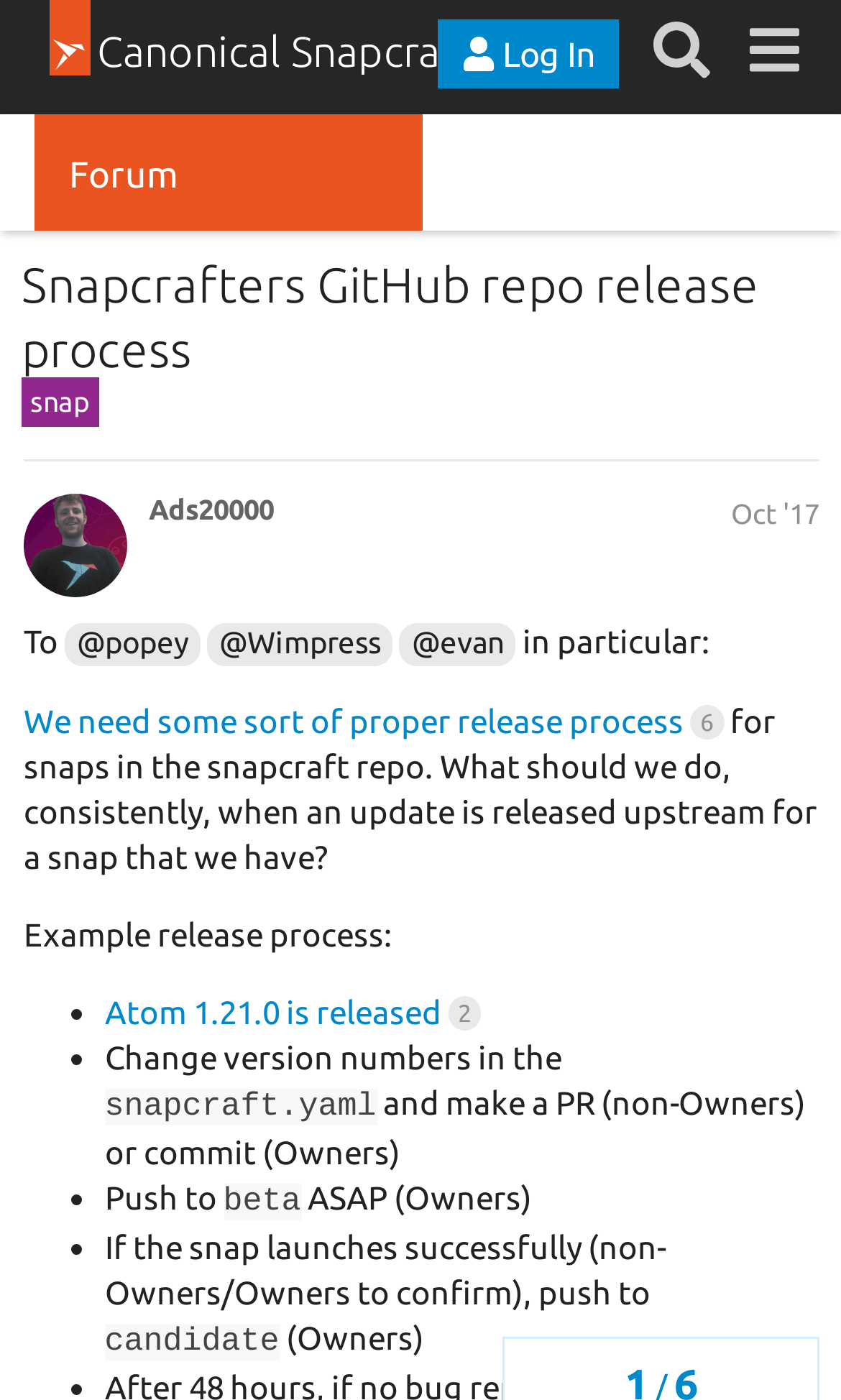Respond to the question below with a concise word or phrase:
What is the name of the GitHub repo?

Snapcrafters